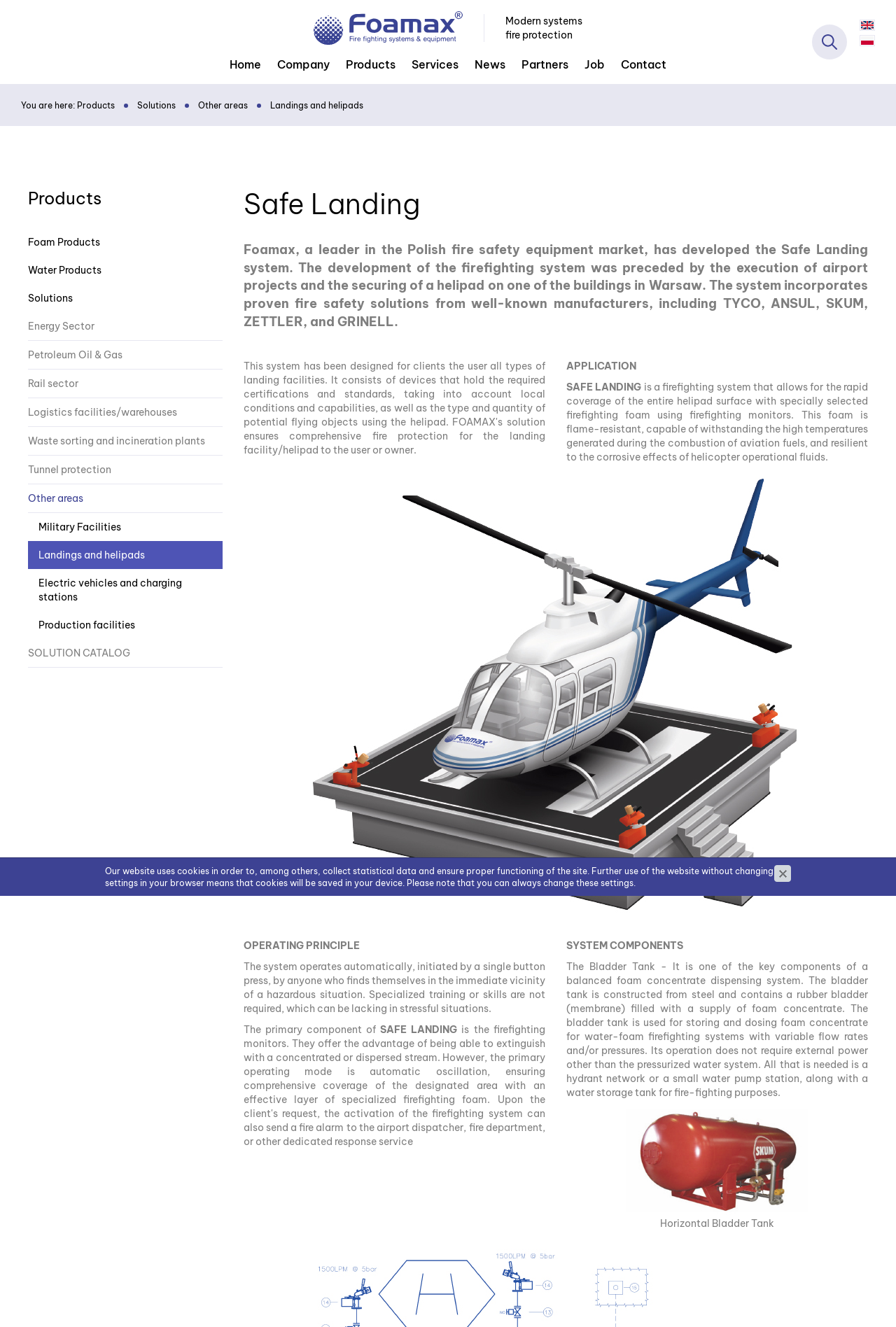Please respond to the question using a single word or phrase:
What is the purpose of the bladder tank in the Safe Landing system?

Storing and dosing foam concentrate